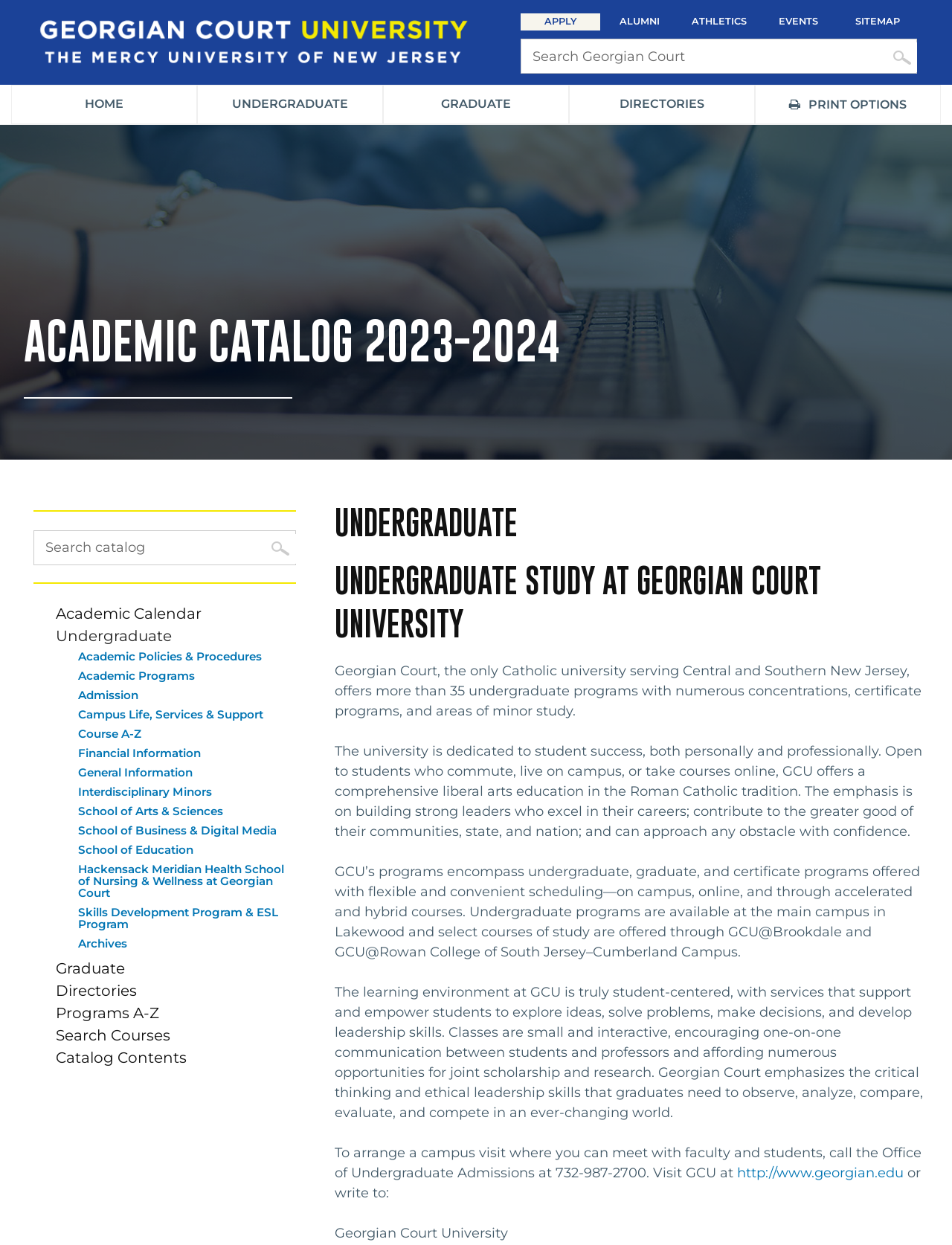Please identify the bounding box coordinates of the area I need to click to accomplish the following instruction: "Visit the academic catalog".

[0.025, 0.253, 0.588, 0.295]